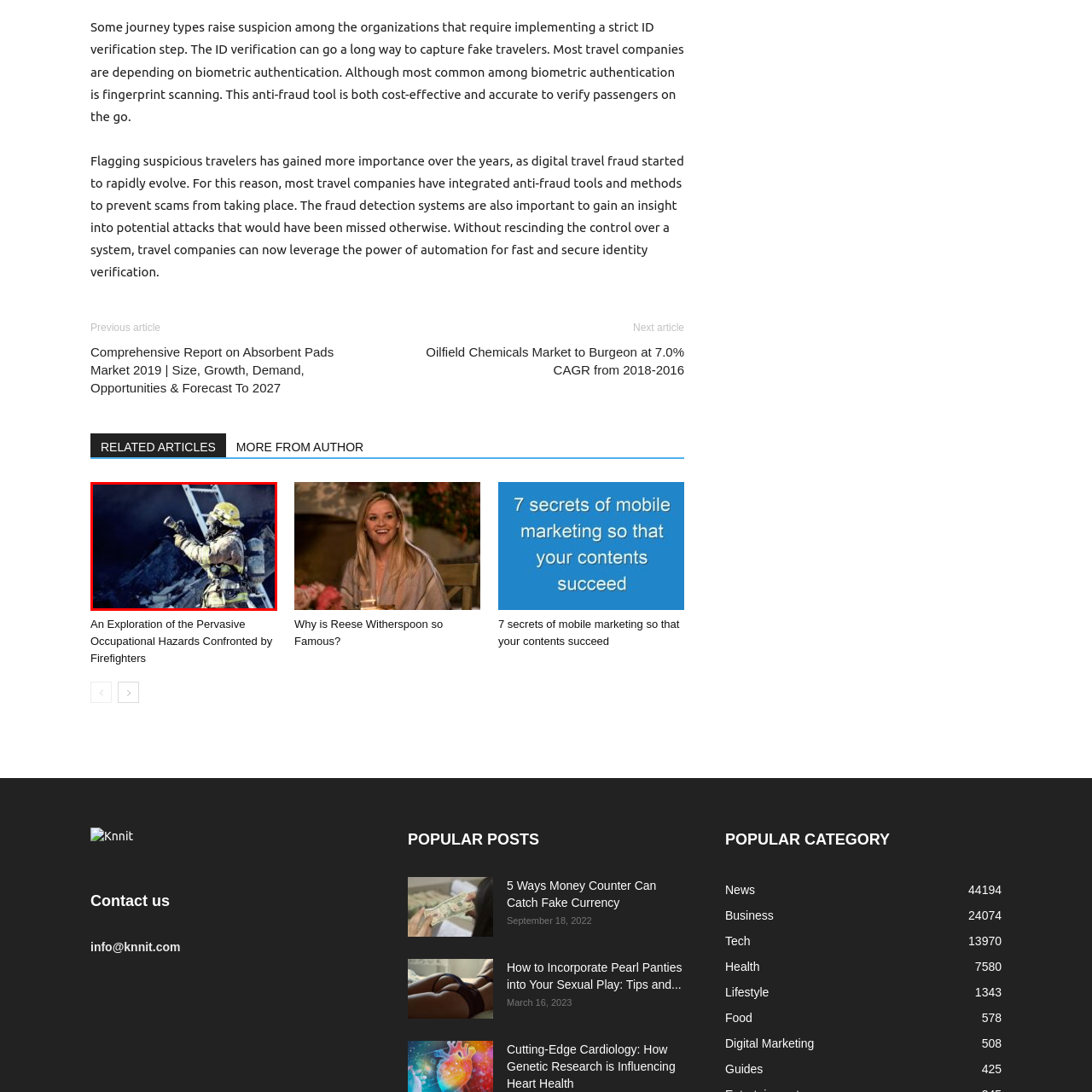Focus on the content within the red bounding box and answer this question using a single word or phrase: What is the firefighter holding?

A camera